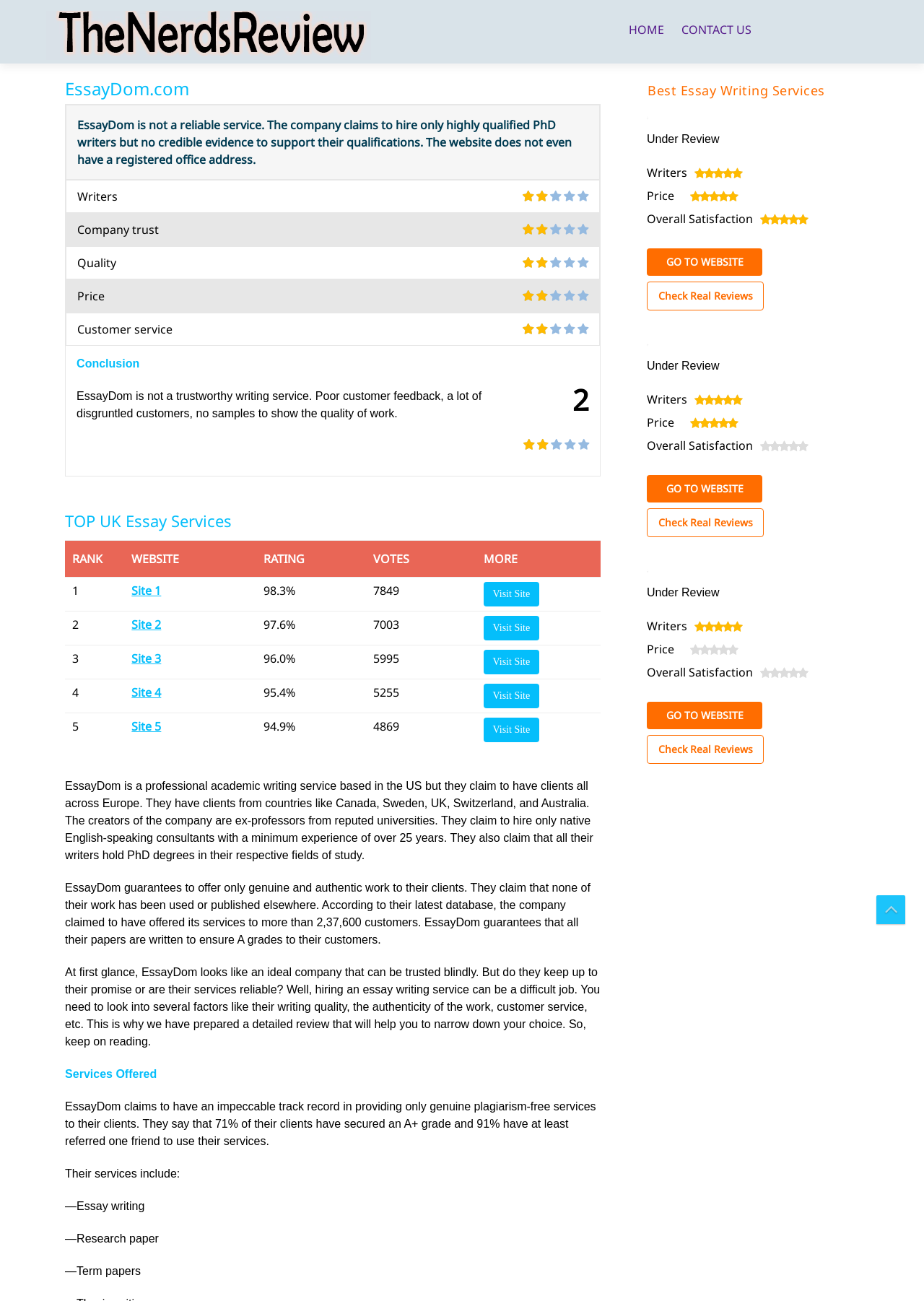Kindly determine the bounding box coordinates of the area that needs to be clicked to fulfill this instruction: "Visit Site 1".

[0.523, 0.447, 0.584, 0.466]